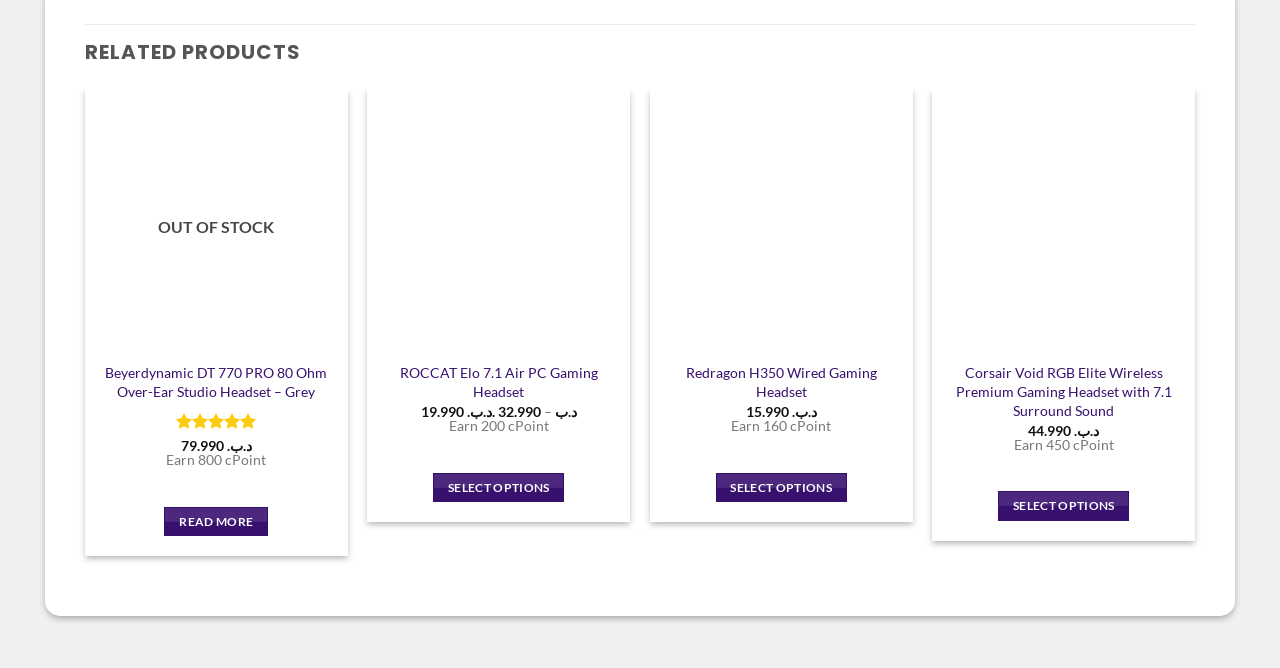Find and provide the bounding box coordinates for the UI element described here: "parent_node: Add to wishlist aria-label="Wishlist"". The coordinates should be given as four float numbers between 0 and 1: [left, top, right, bottom].

[0.459, 0.148, 0.483, 0.194]